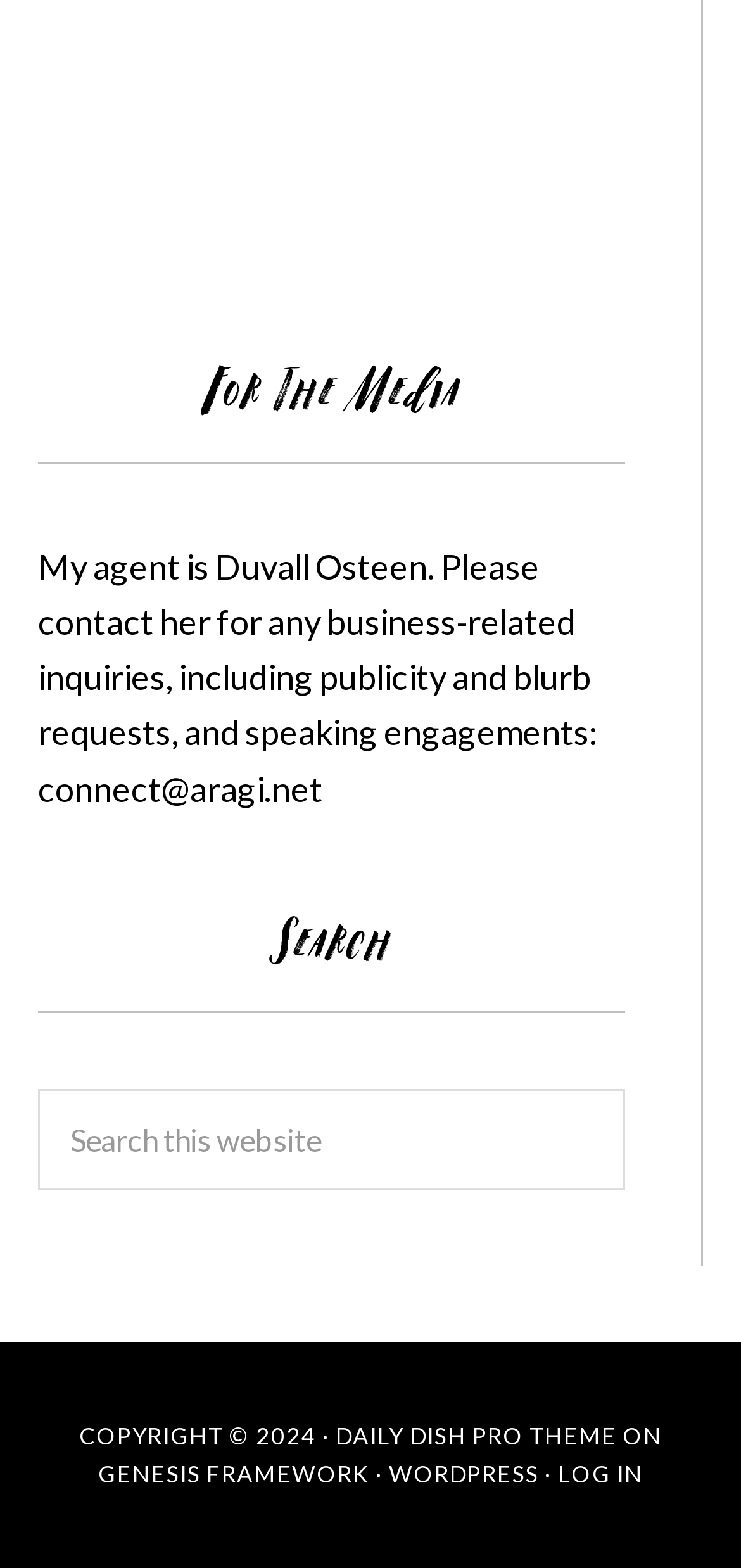Given the element description: "Log in", predict the bounding box coordinates of the UI element it refers to, using four float numbers between 0 and 1, i.e., [left, top, right, bottom].

[0.753, 0.931, 0.868, 0.949]